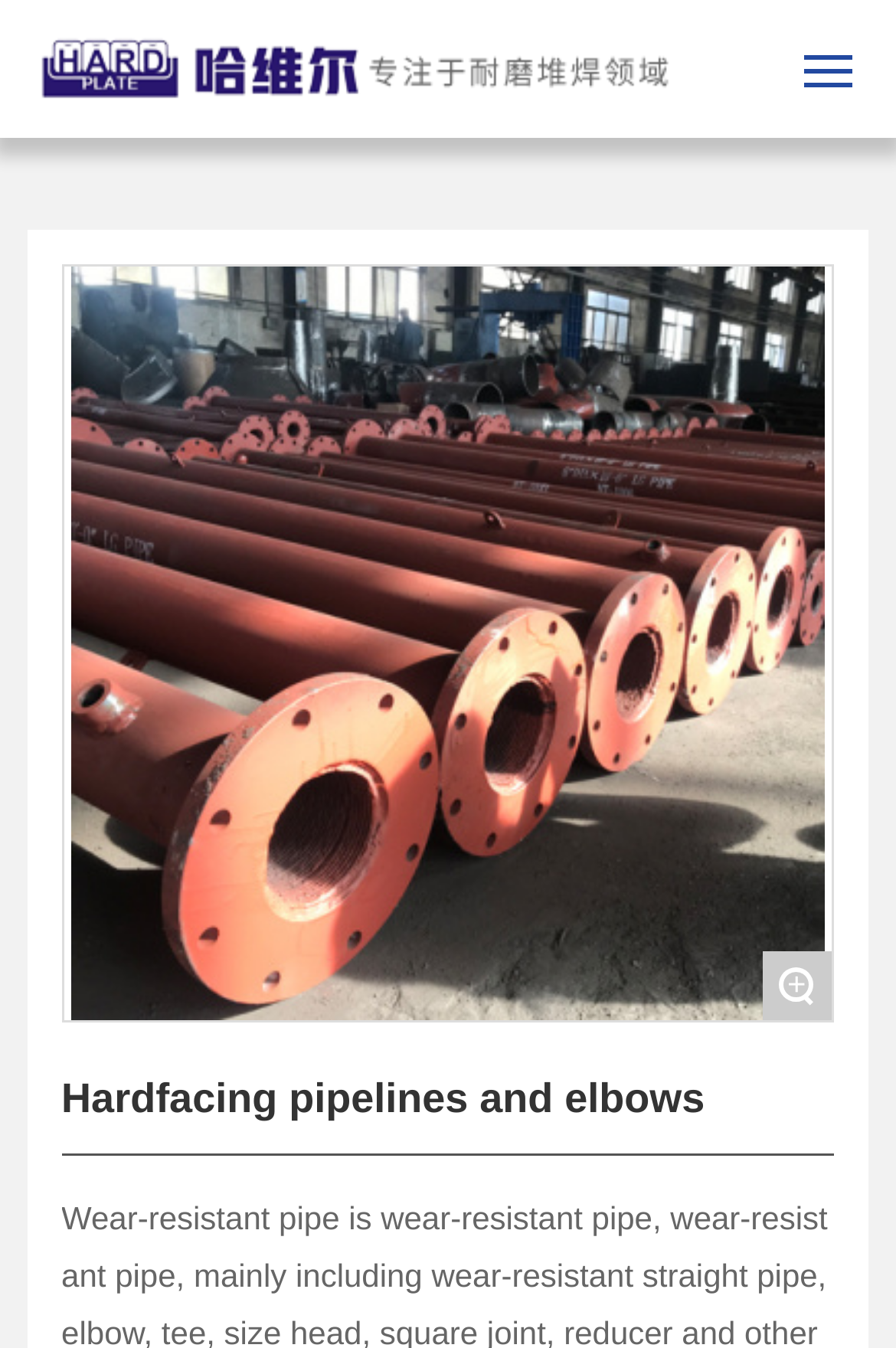Can you show the bounding box coordinates of the region to click on to complete the task described in the instruction: "Visit the 'Sell Your House' page"?

None